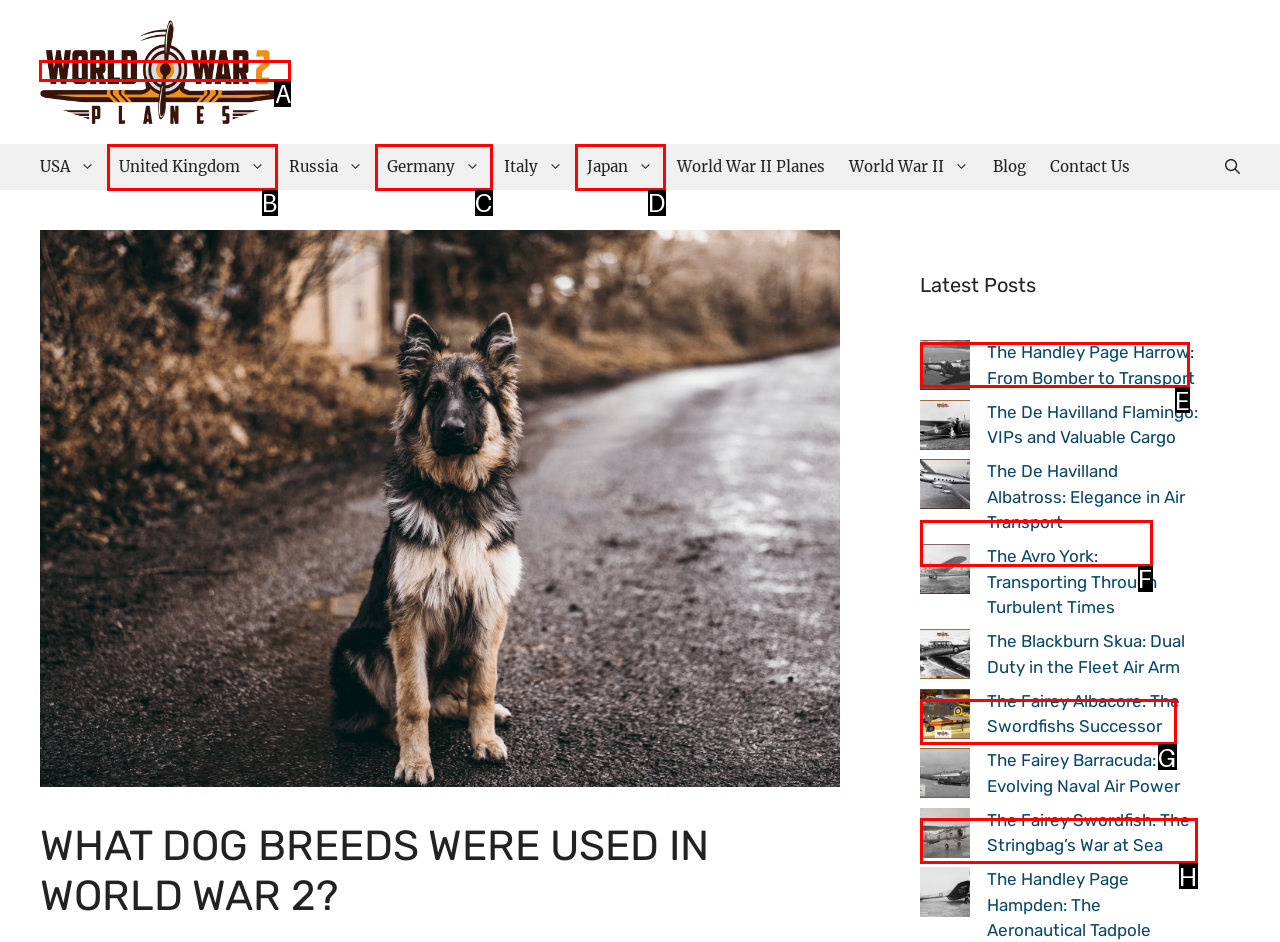Select the right option to accomplish this task: Click the 'World War 2 Planes' link. Reply with the letter corresponding to the correct UI element.

A